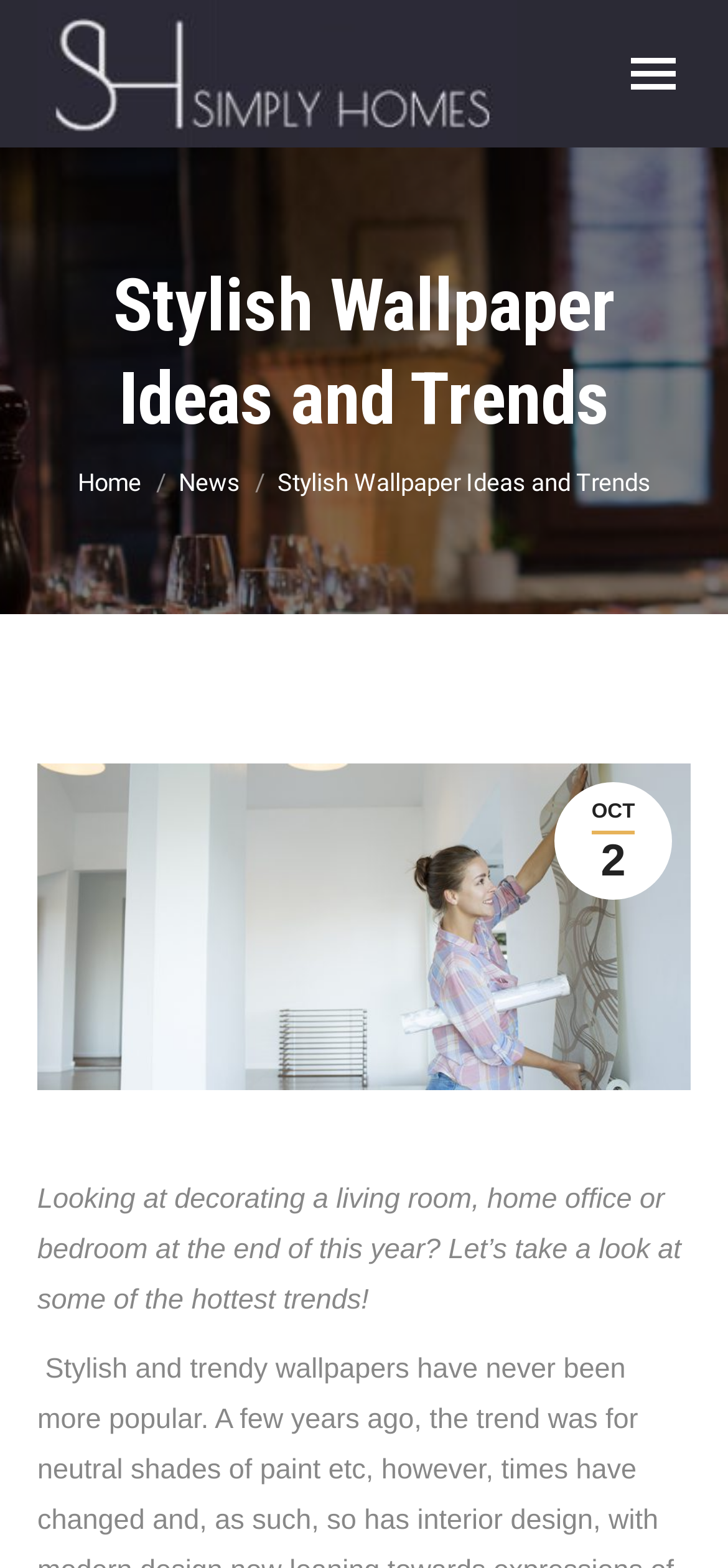What is the name of the website?
Provide an in-depth answer to the question, covering all aspects.

I determined the name of the website by looking at the link element with the text 'Simply Homes' and an image with the same name, which suggests that it is the logo of the website.